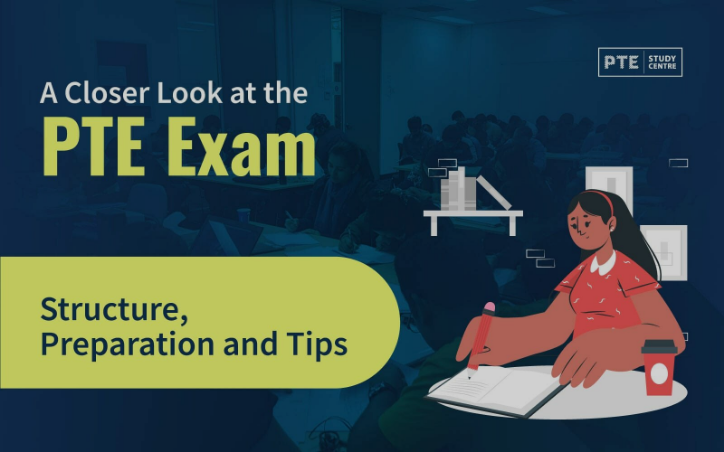Use a single word or phrase to answer the question:
What is the young woman doing in the graphic illustration?

Studying